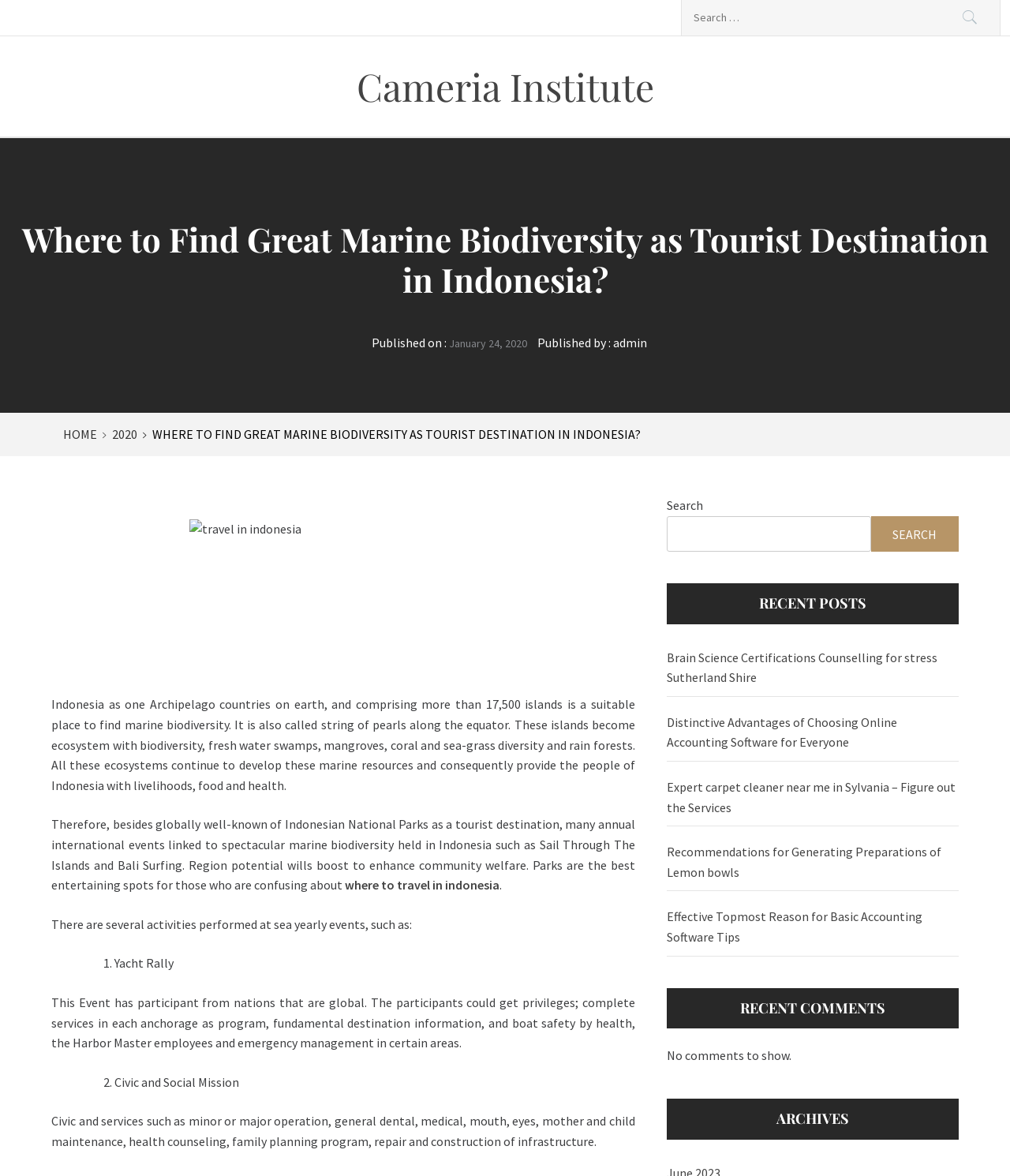Generate the text content of the main heading of the webpage.

Where to Find Great Marine Biodiversity as Tourist Destination in Indonesia?